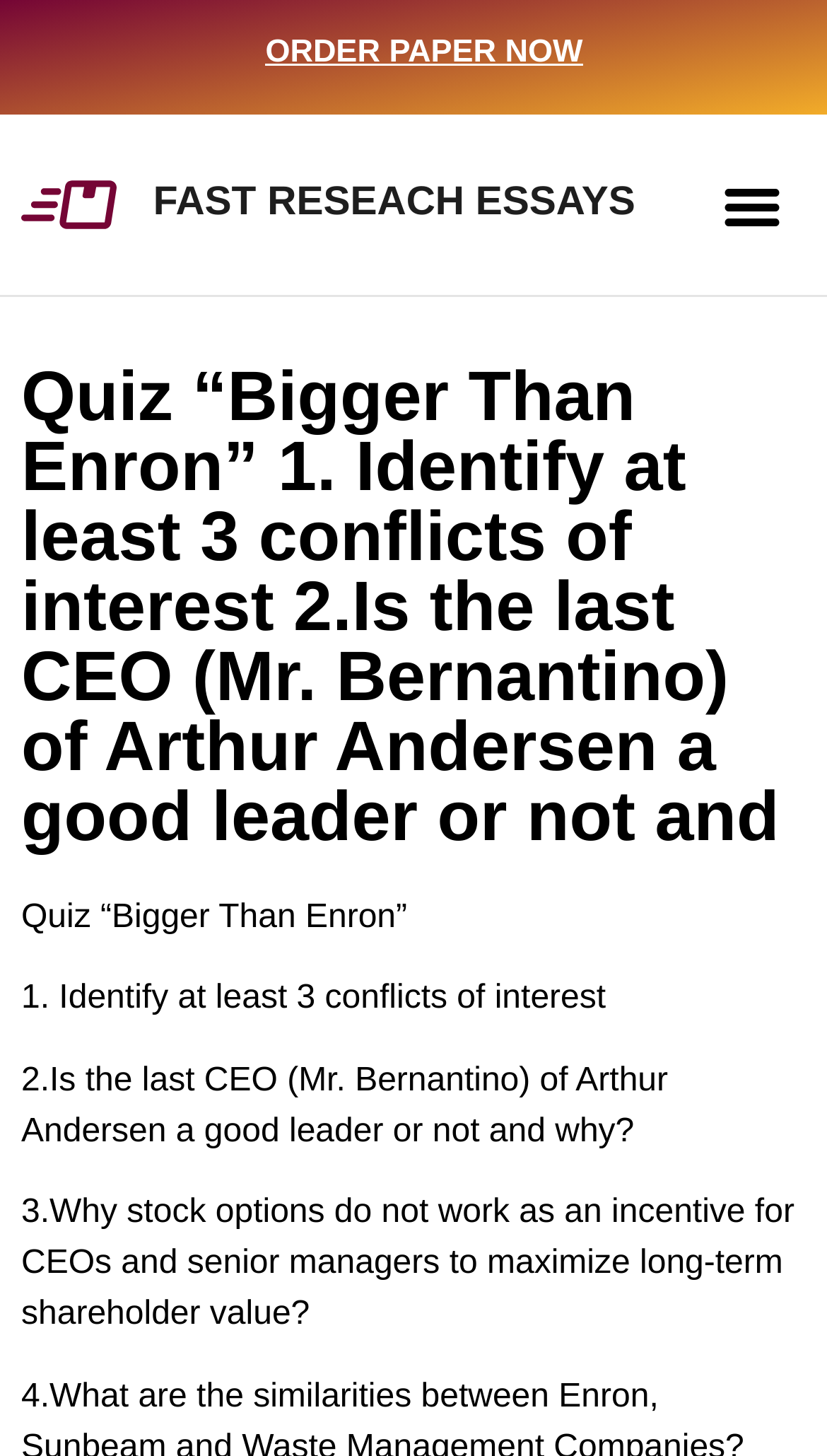What is the purpose of the 'ORDER PAPER NOW' link?
Using the visual information from the image, give a one-word or short-phrase answer.

To order a research paper